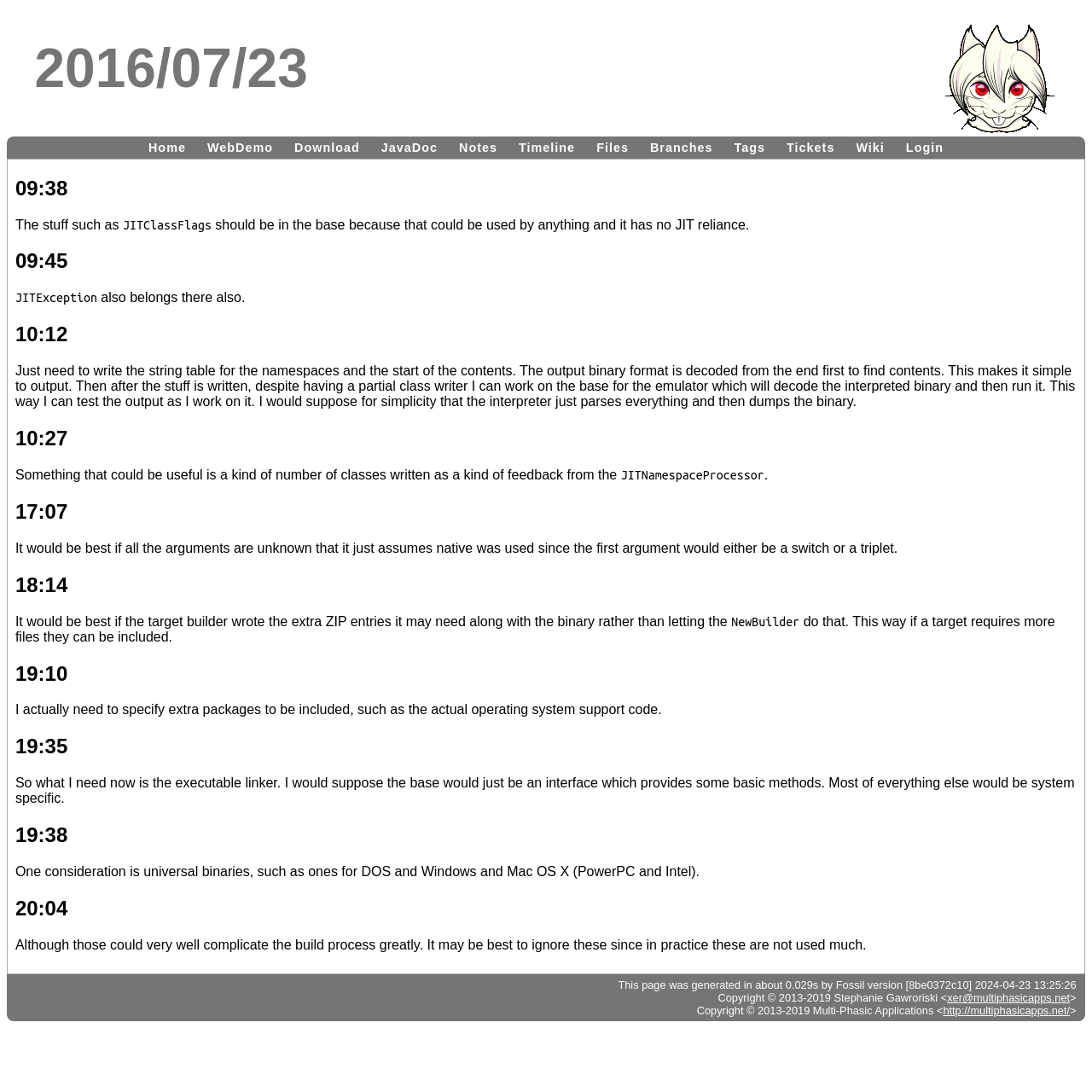Can you find the bounding box coordinates for the element that needs to be clicked to execute this instruction: "Click the CLICK HERE link"? The coordinates should be given as four float numbers between 0 and 1, i.e., [left, top, right, bottom].

None